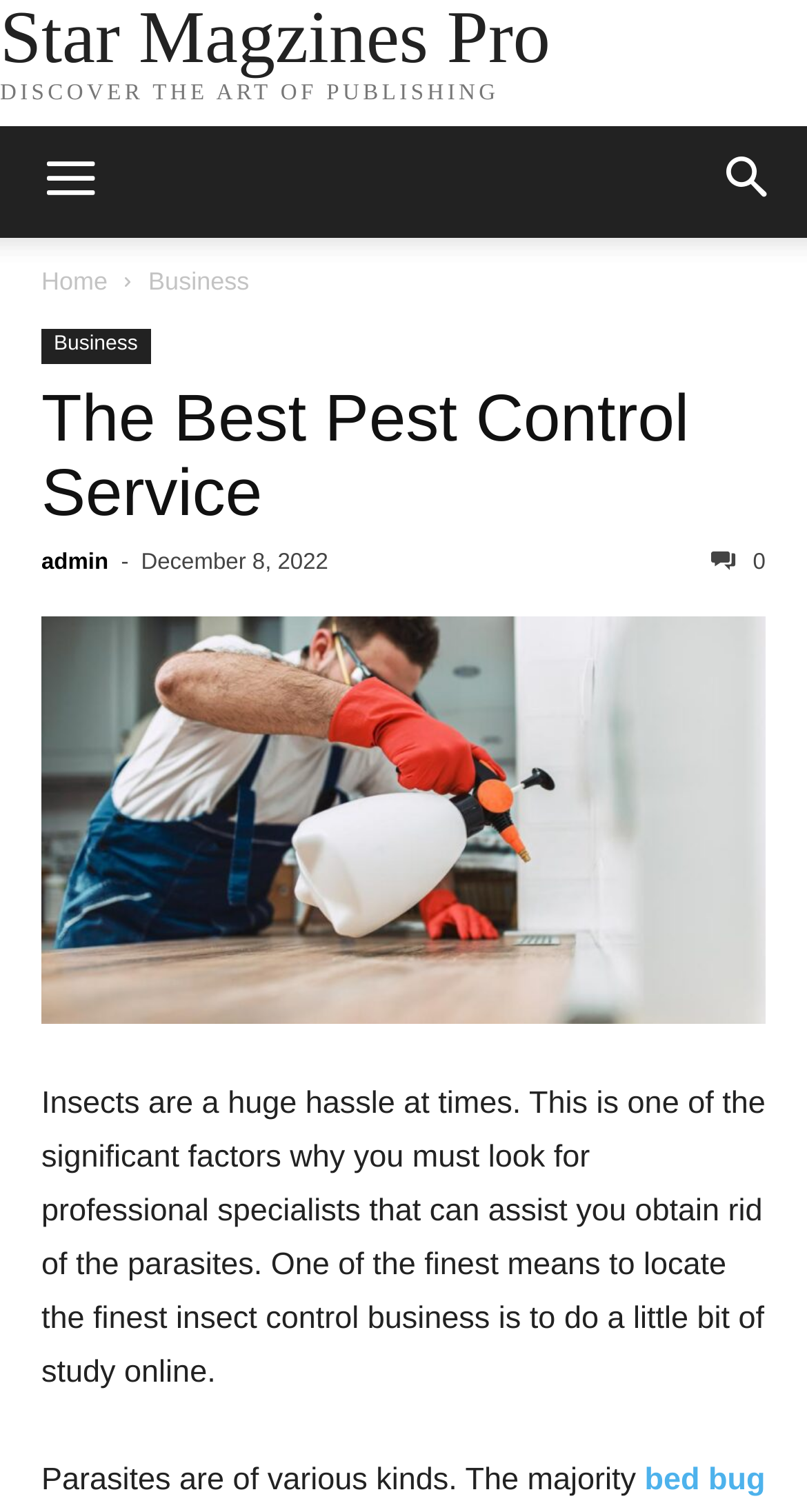How many types of parasites are mentioned?
Please give a detailed and elaborate explanation in response to the question.

The article mentions that 'Parasites are of various kinds', but it does not specify the exact number of types. It only mentions that there are different kinds of parasites.